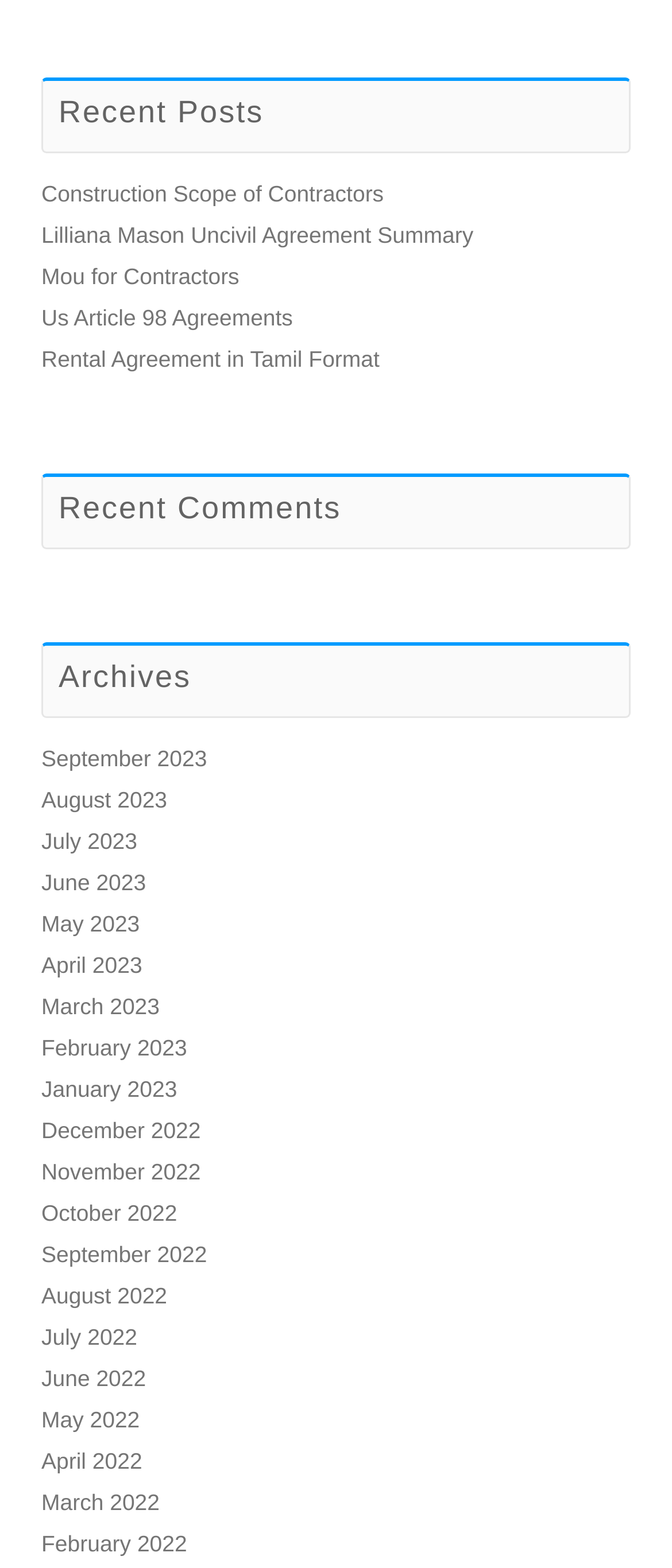Based on the element description Write For Us, identify the bounding box of the UI element in the given webpage screenshot. The coordinates should be in the format (top-left x, top-left y, bottom-right x, bottom-right y) and must be between 0 and 1.

None